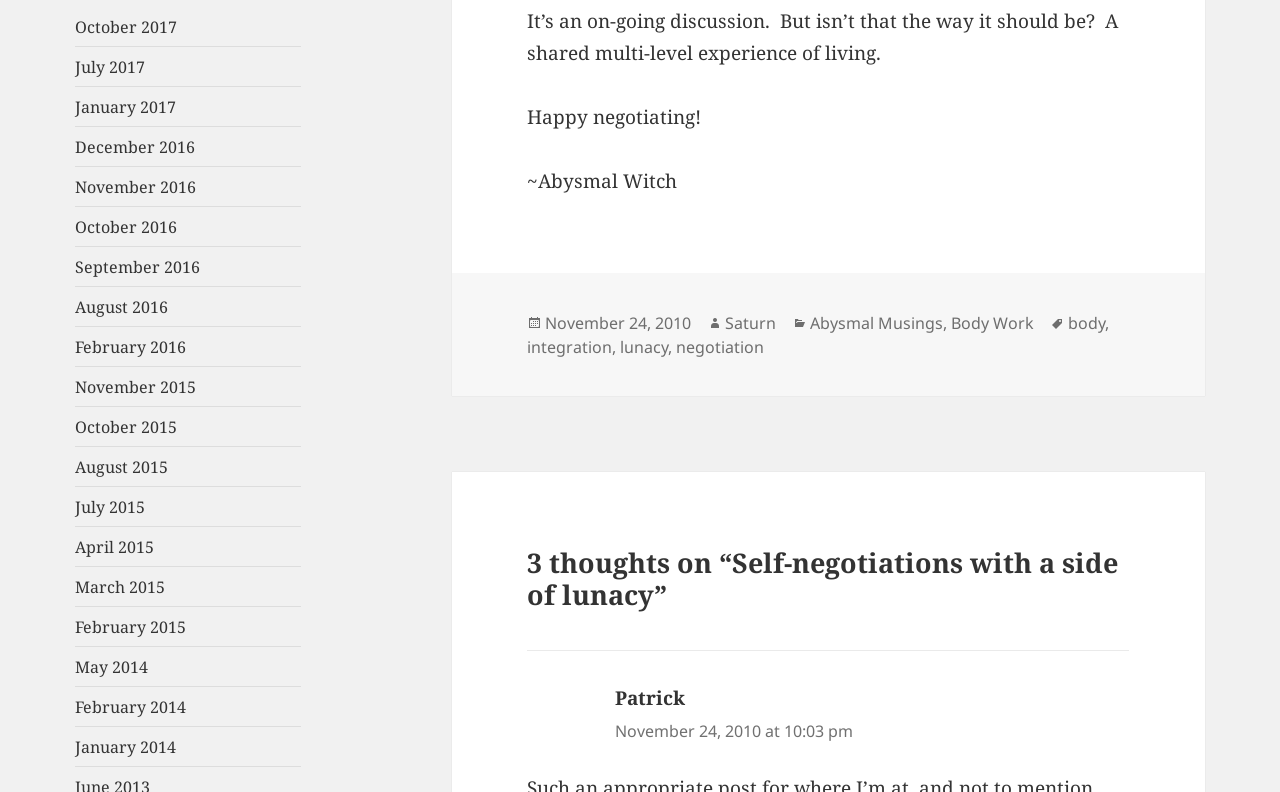Using the provided description: "February 2014", find the bounding box coordinates of the corresponding UI element. The output should be four float numbers between 0 and 1, in the format [left, top, right, bottom].

[0.059, 0.879, 0.146, 0.907]